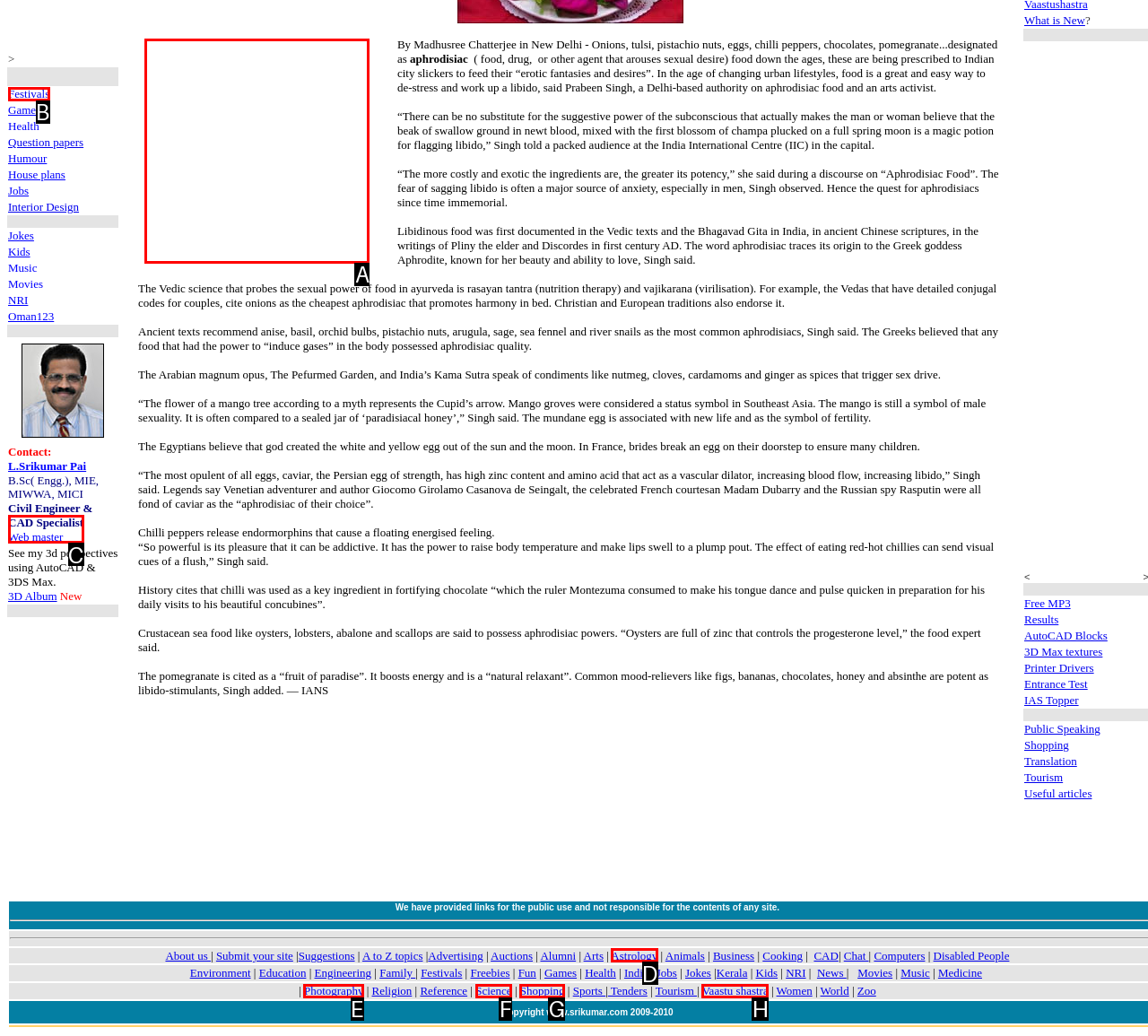Choose the option that best matches the element: Cookie Policy
Respond with the letter of the correct option.

None